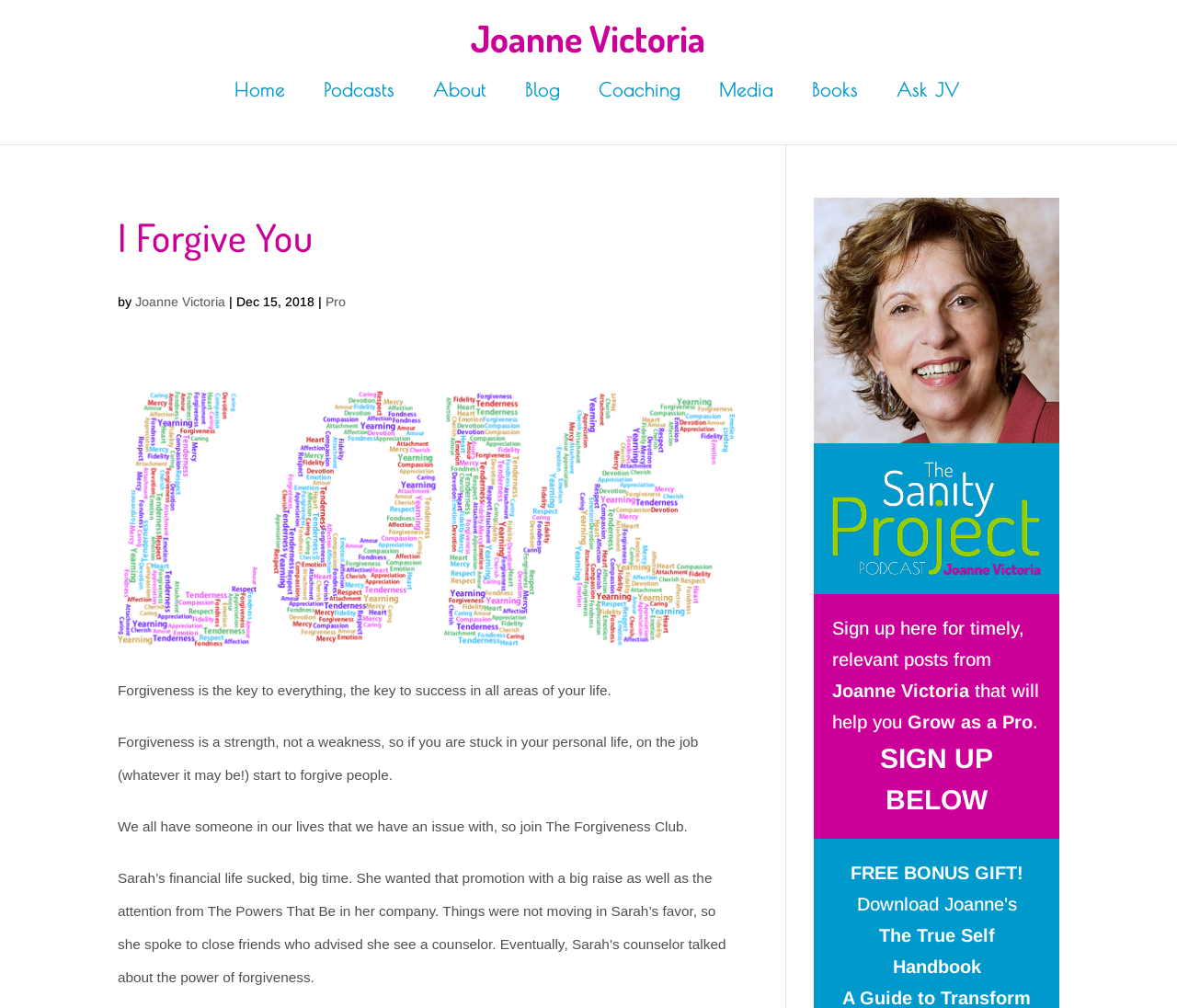Use the information in the screenshot to answer the question comprehensively: What is the purpose of the sign-up form?

The purpose of the sign-up form can be determined by reading the text 'Sign up here for timely, relevant posts from Joanne Victoria' which clearly indicates that the purpose of the sign-up form is to receive timely and relevant posts from Joanne Victoria.